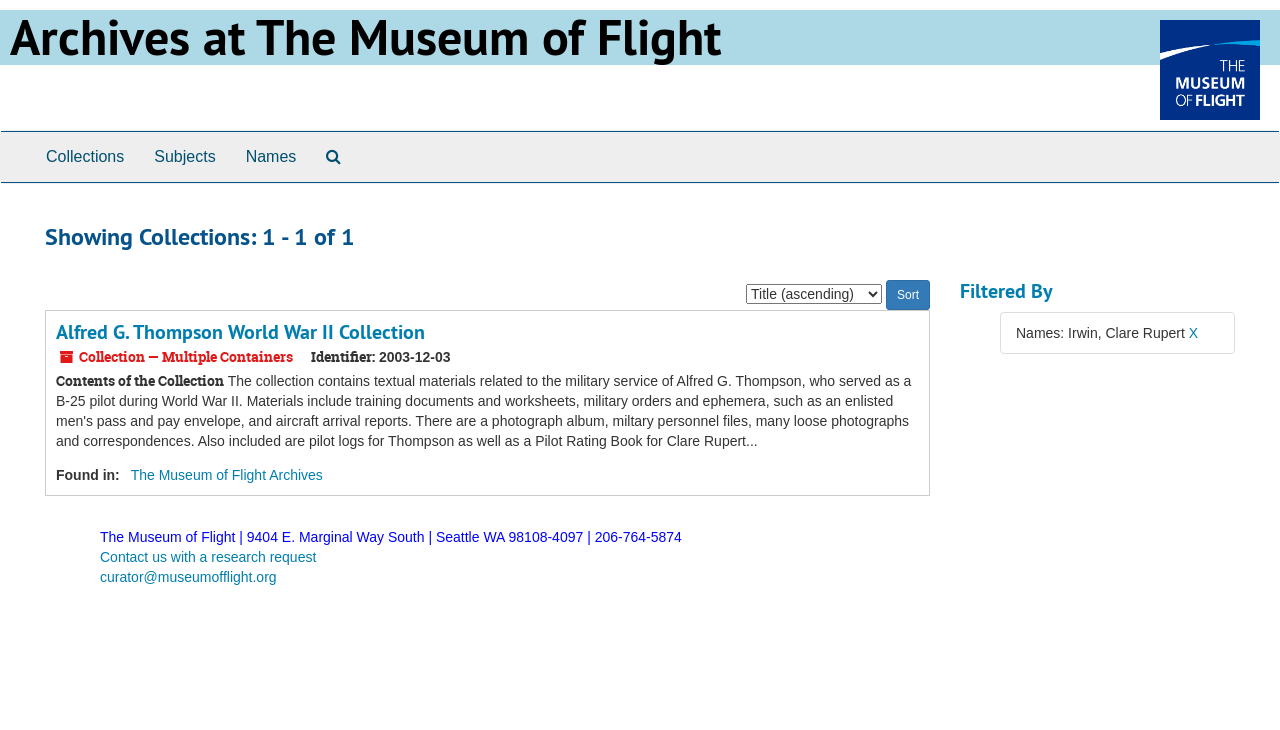What is the name of the collection shown on this page?
Give a one-word or short-phrase answer derived from the screenshot.

Alfred G. Thompson World War II Collection